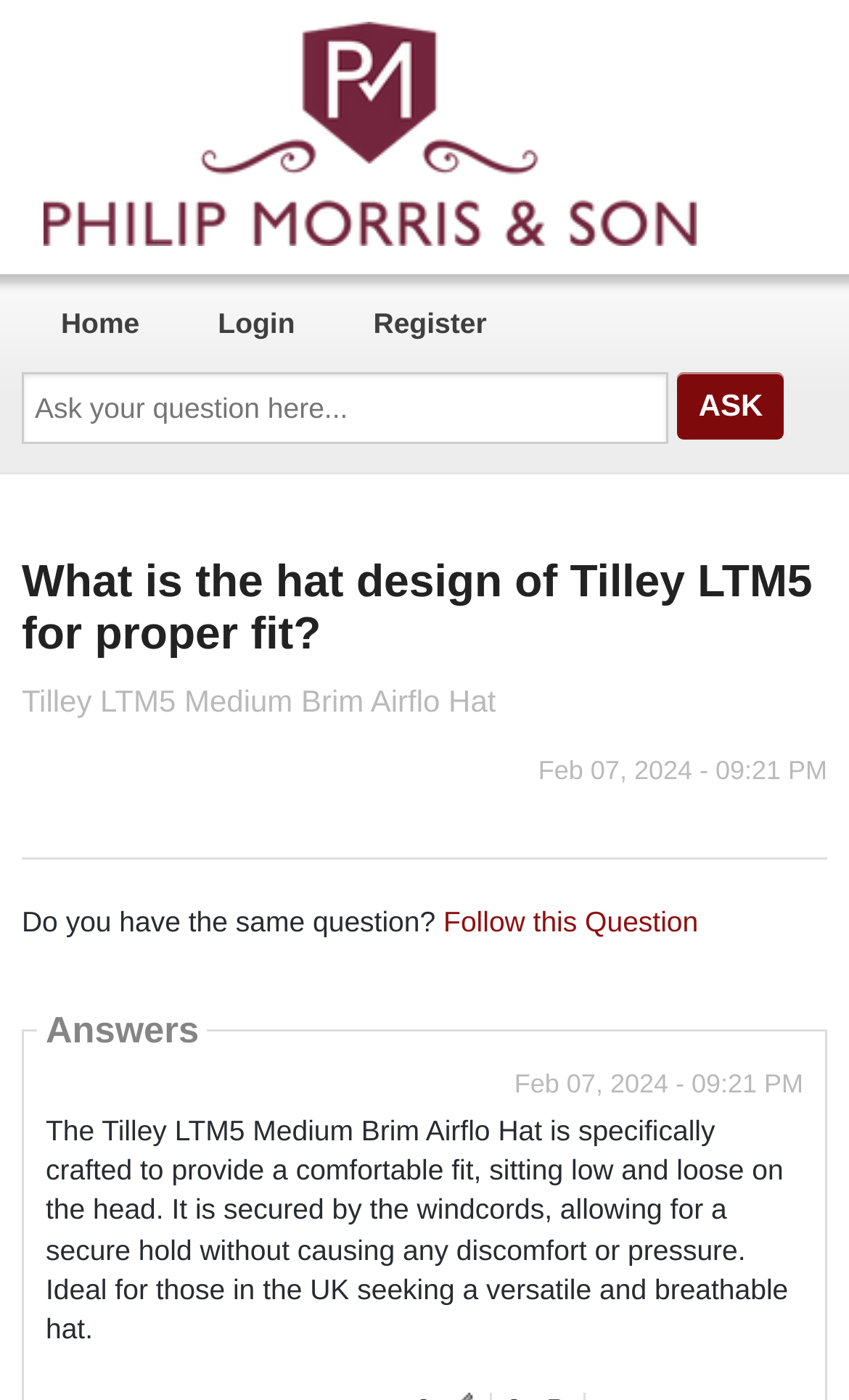Observe the image and answer the following question in detail: What is the purpose of the hat?

The purpose of the hat can be determined by looking at the text 'The Tilley LTM5 Medium Brim Airflo Hat is specifically crafted to provide a comfortable fit, sitting low and loose on the head.' which states that the hat is designed to provide a comfortable fit.